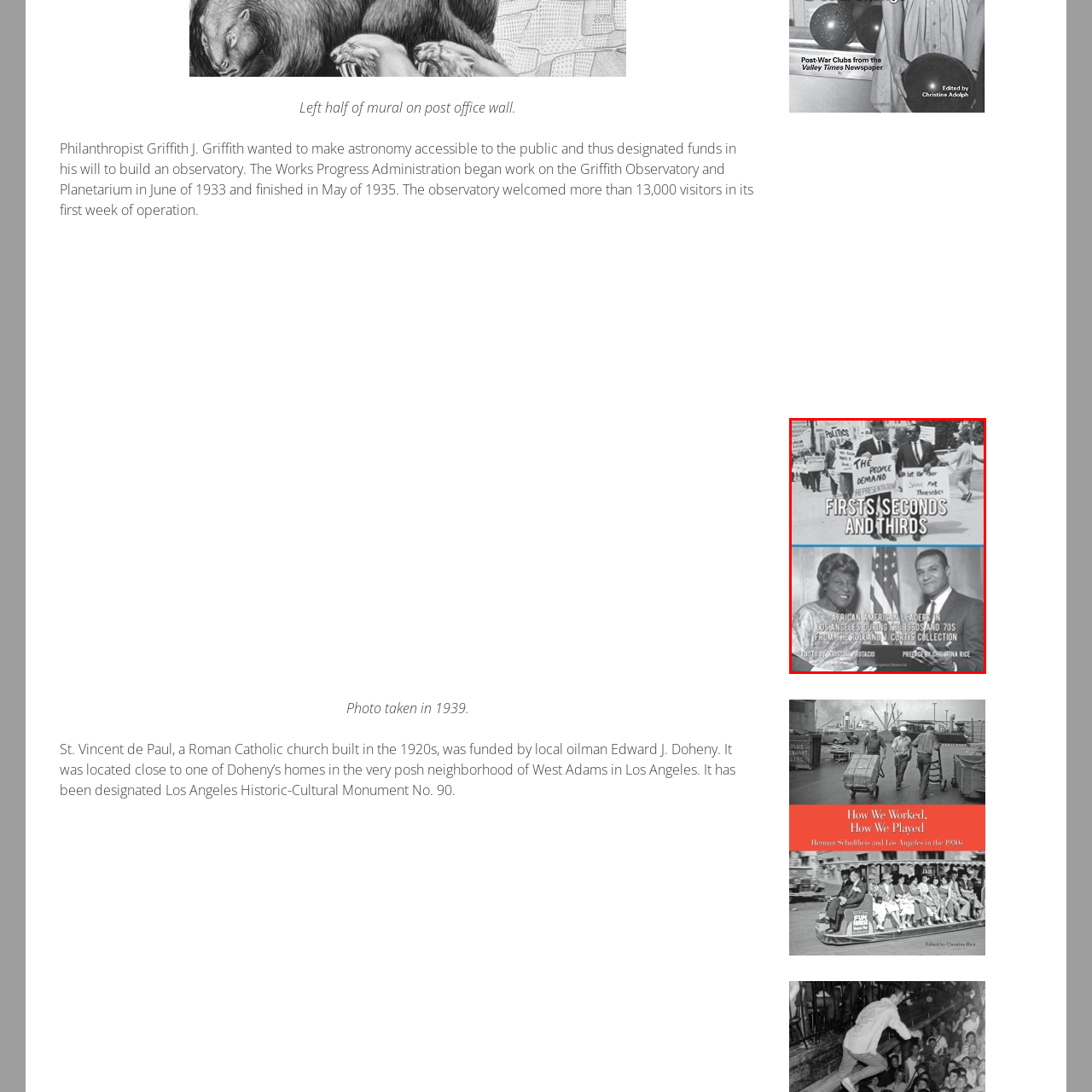Create a detailed narrative of the image inside the red-lined box.

The image features the cover of a publication titled "Firsts, Seconds and Thirds," which highlights the contributions and leadership of African Americans in Los Angeles during the 1950s and 70s, sourced from the Rolland J. Curtis Collection. The design incorporates two notable photographs: one shows a group of individuals demonstrating for representation, signaling the community's demand for political change and activism, while the other presents two distinguished leaders smiling together, symbolizing unity and progress. The book is edited by Soledad P. Papotacio, with a preface by Christina Rice, making it a significant resource that acknowledges the pivotal roles played by African Americans in shaping the history and culture of Los Angeles.